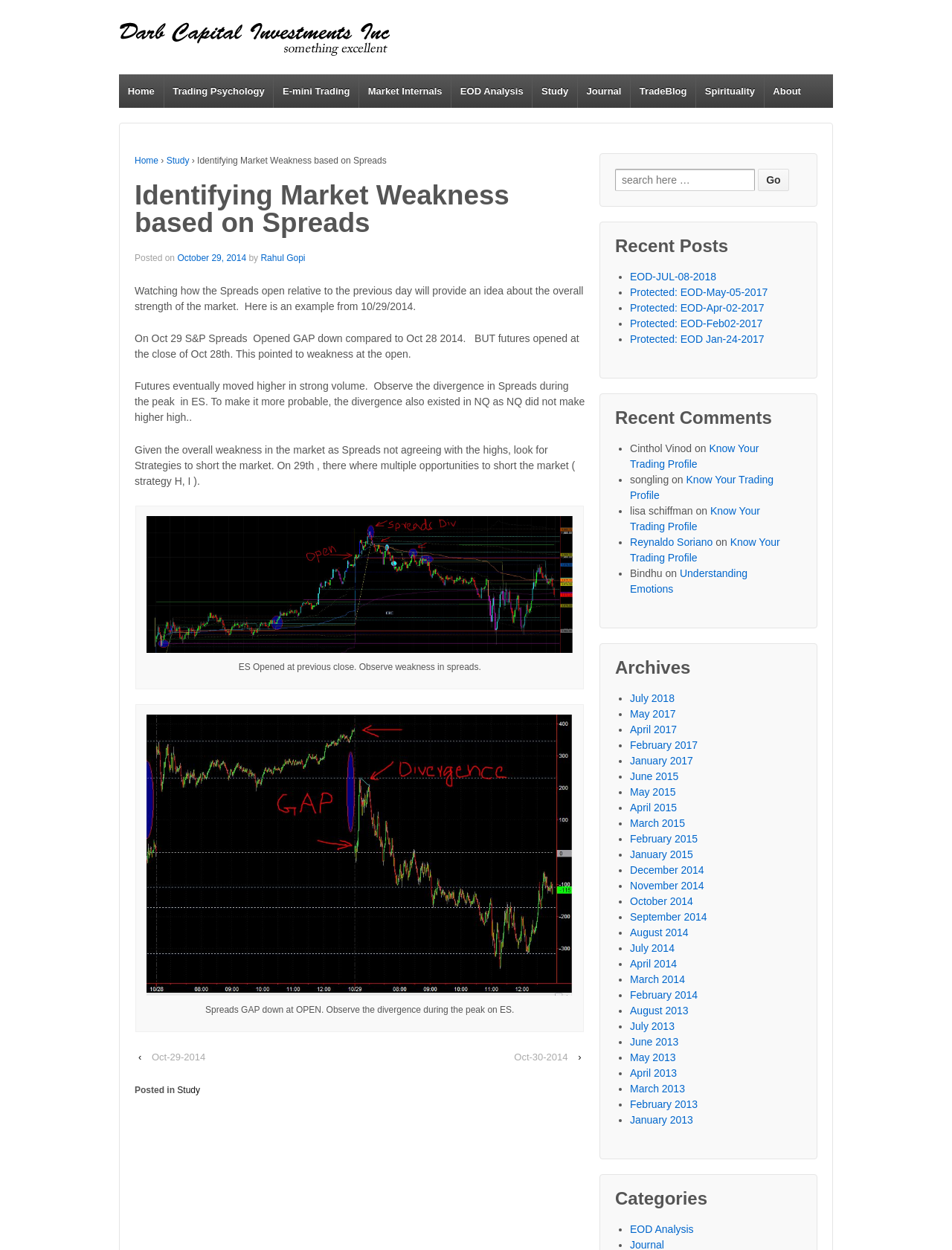Locate and provide the bounding box coordinates for the HTML element that matches this description: "Oct-29-2014".

[0.152, 0.839, 0.224, 0.853]